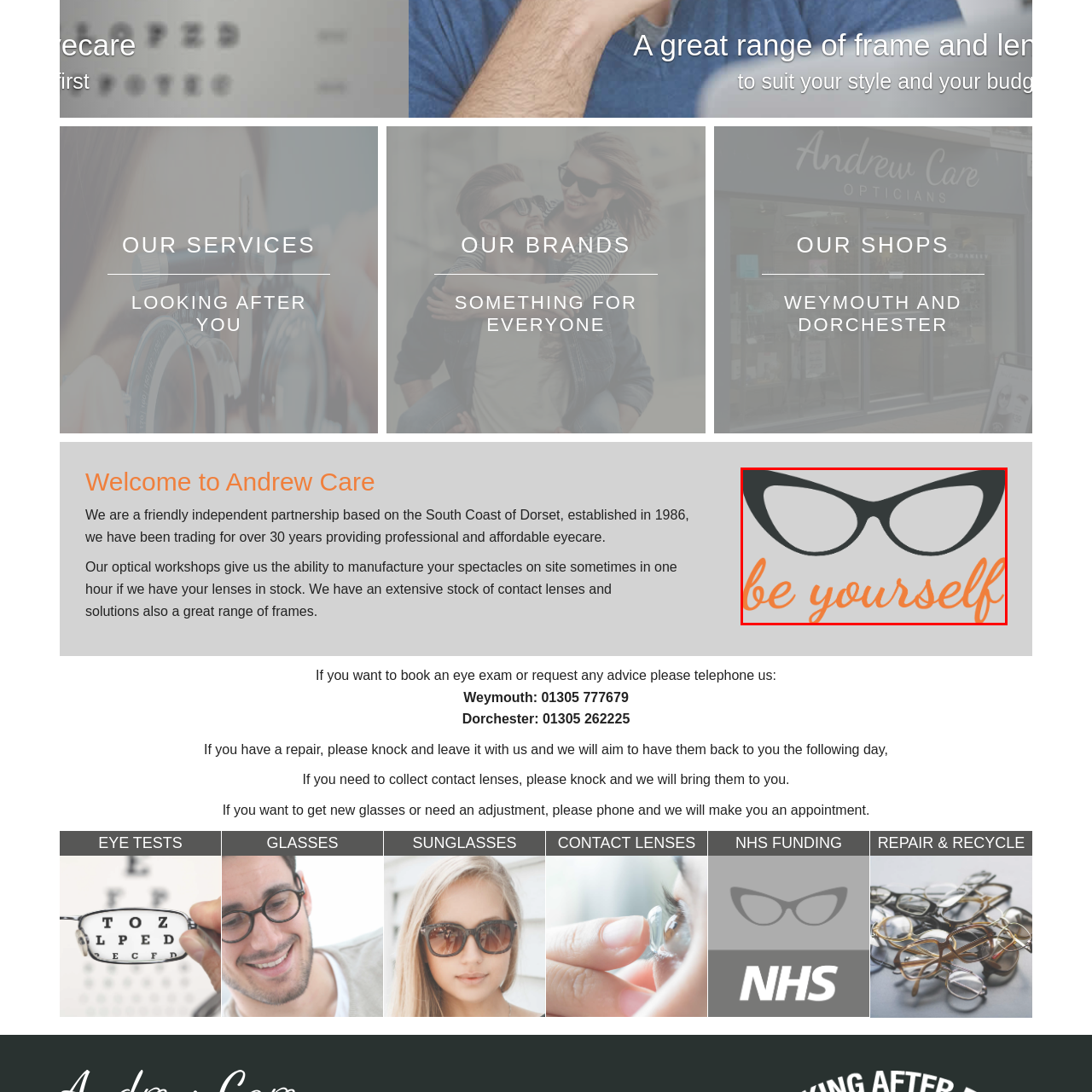Look at the image inside the red boundary and respond to the question with a single word or phrase: What is the shape of the glasses?

stylish pair